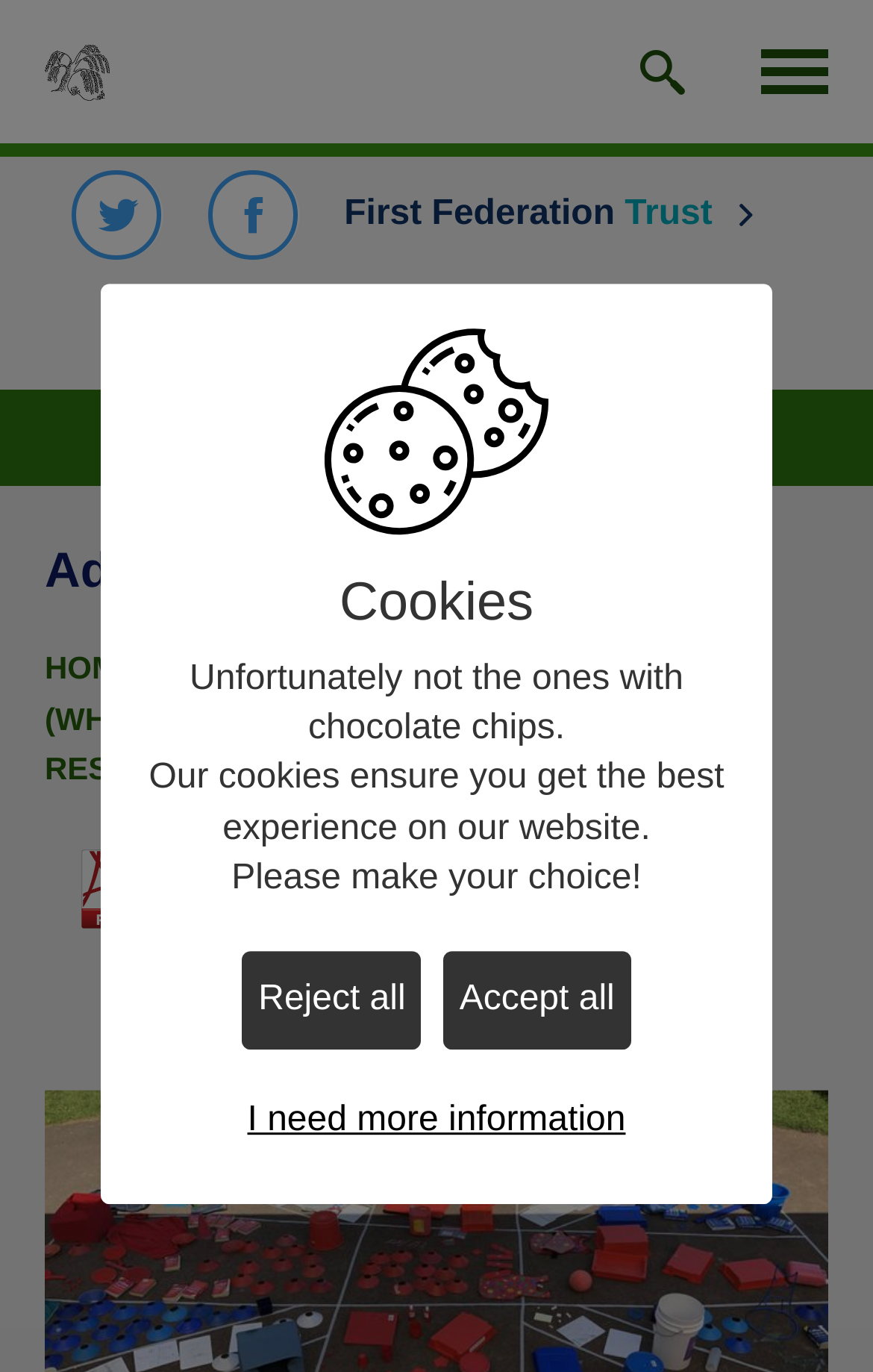Offer a detailed explanation of the webpage layout and contents.

The webpage is about Willowbank Primary School, with a school logo displayed at the top left corner. Below the logo, there is an interactive bar with multiple sections, each containing a link. The first section is on the left, followed by two more sections to its right. 

Further down, there is a search bar labeled "Google Search" and a "Login Link" to the right of it. A prominent "GET IN TOUCH" button spans the entire width of the page, located near the middle.

The main content of the page is divided into sections, with headings such as "Additional Resources", "Cookies", and others. Under "Additional Resources", there are multiple links, including "HOME", "CHILDREN", and "AT HOME LEARNING (WHEN SCHOOL IS CLOSED)". There is also a link to a PDF file, "Willowbank - Useful Websites for Parents.pdf".

The "Cookies" section provides information about the website's cookies, with three paragraphs of text explaining their purpose. Below the text, there are three buttons: "Reject all cookies", "Accept all cookies", and "Customise cookie settings". The last button has an additional link, "I need more information", which appears when the button is clicked.